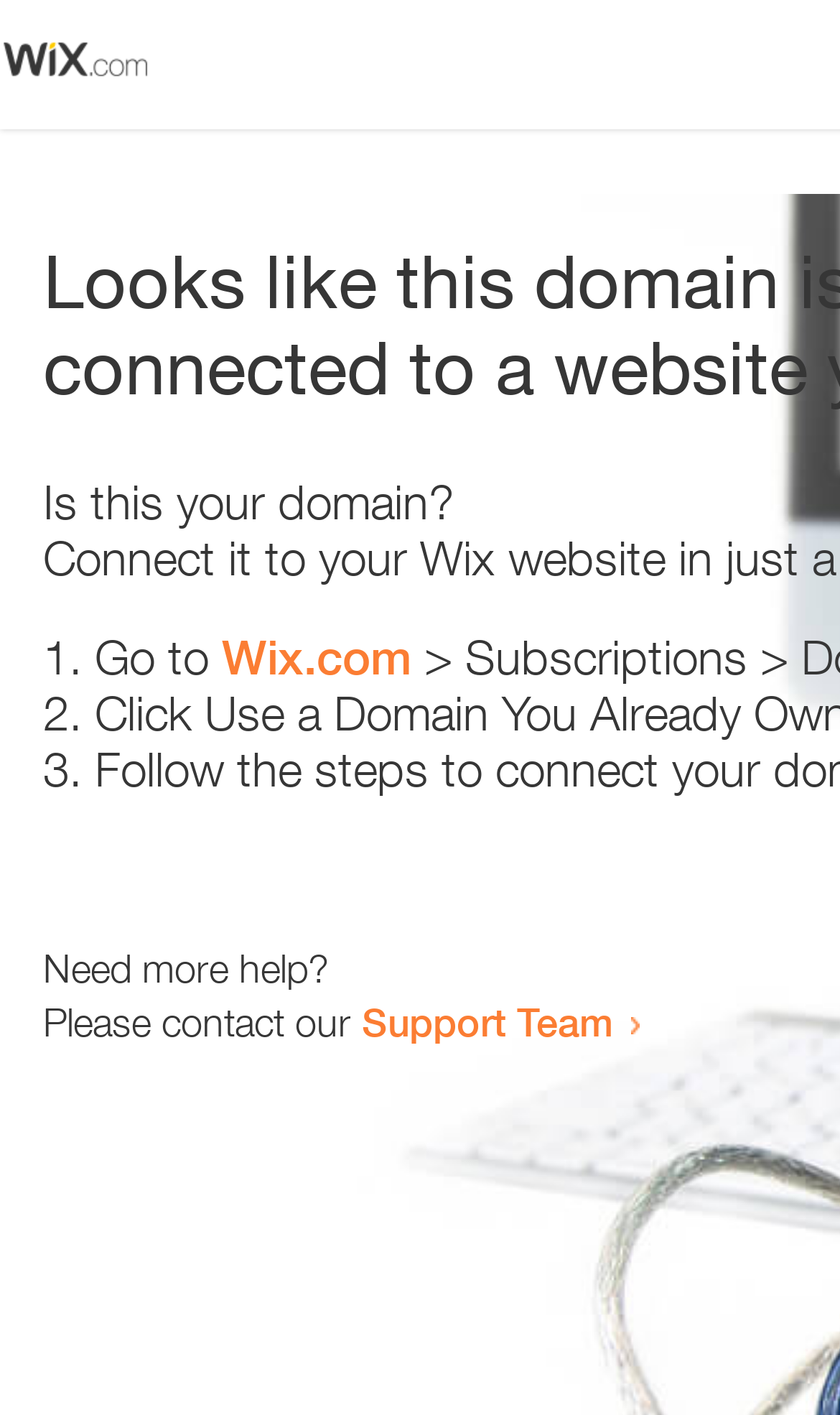What is the link text at the bottom of the page?
Respond with a short answer, either a single word or a phrase, based on the image.

Support Team